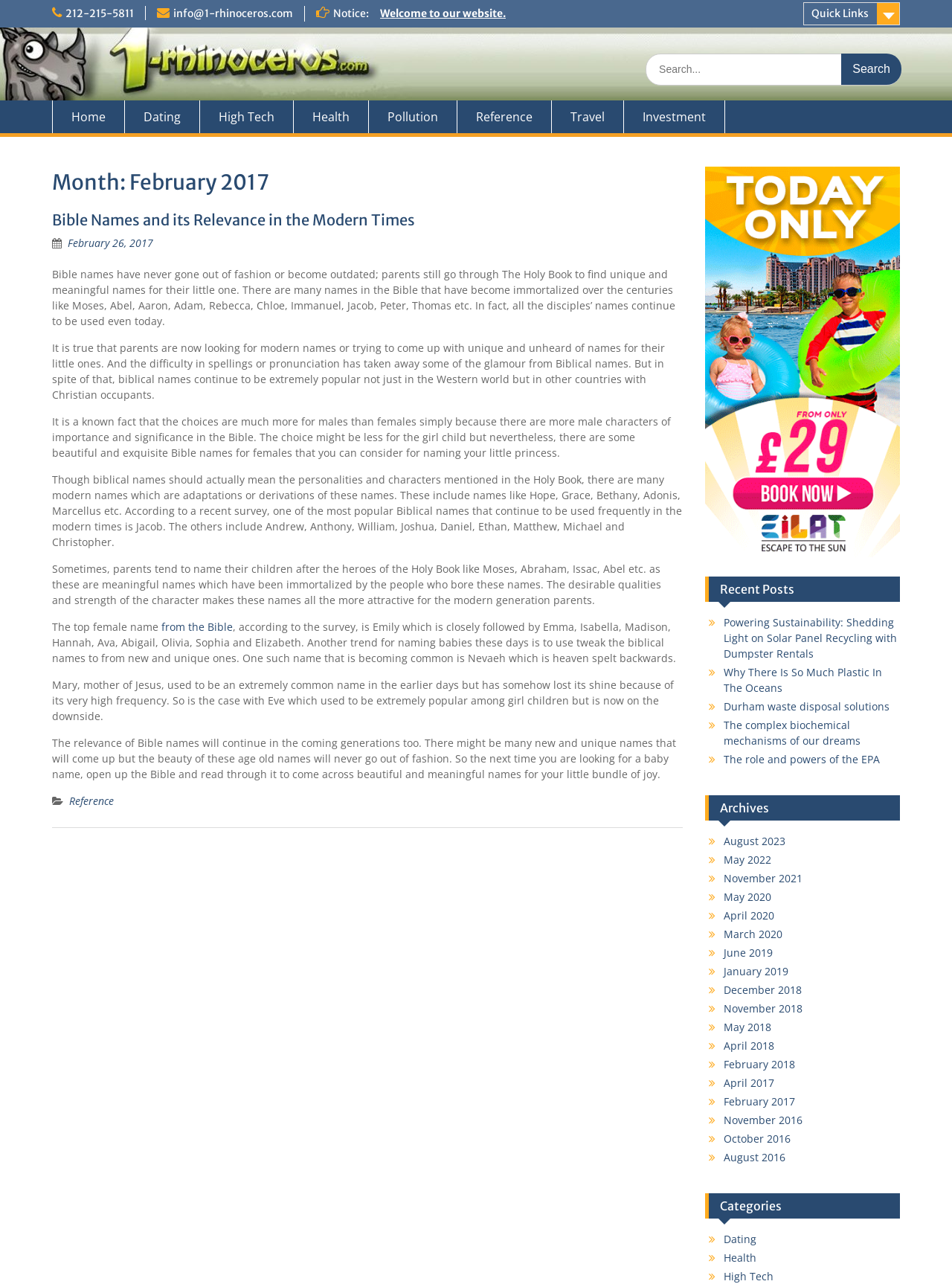Provide the bounding box coordinates for the UI element that is described as: "from the Bible".

[0.17, 0.482, 0.245, 0.492]